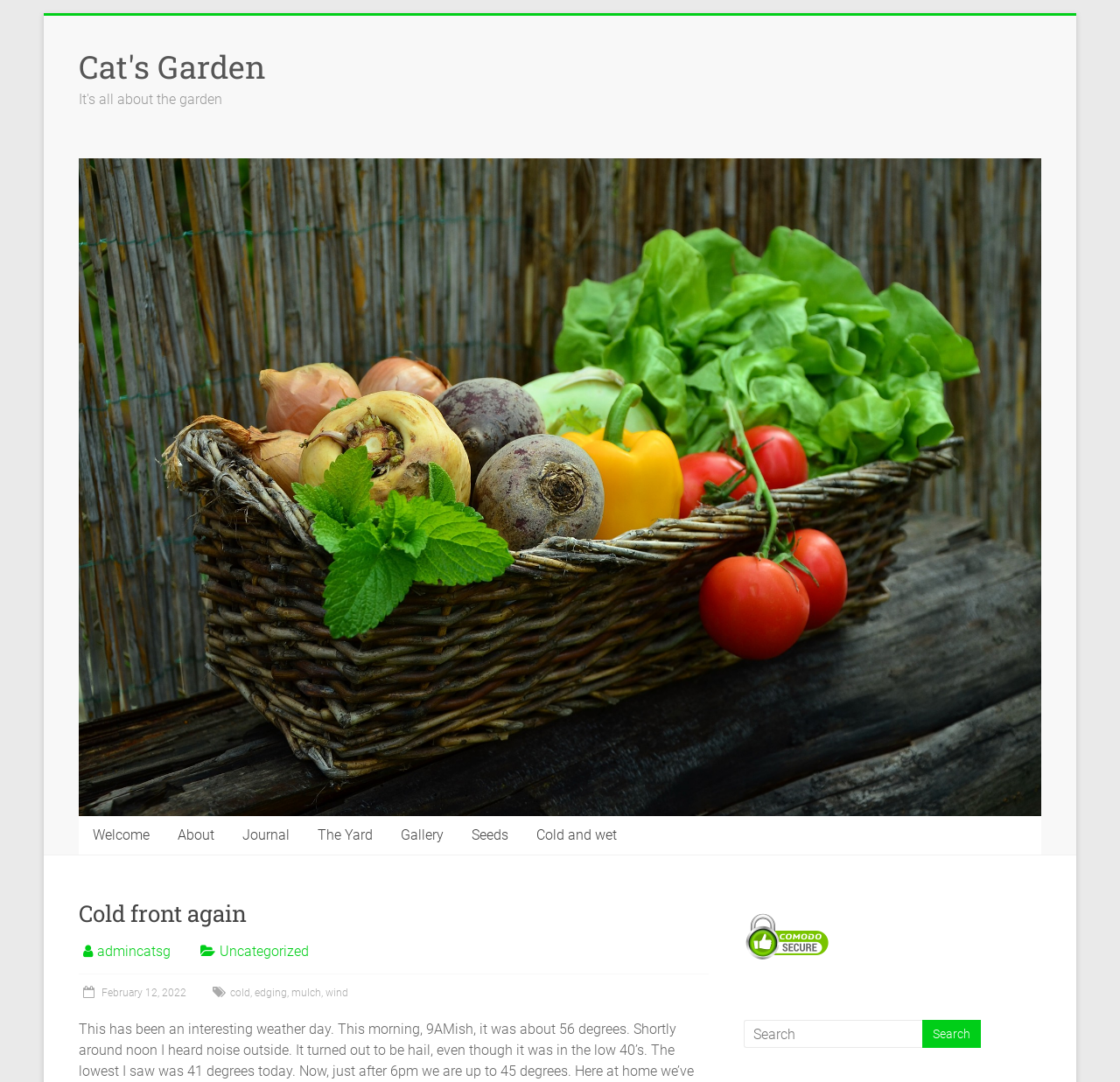Provide the bounding box coordinates in the format (top-left x, top-left y, bottom-right x, bottom-right y). All values are floating point numbers between 0 and 1. Determine the bounding box coordinate of the UI element described as: name="submit" value="Search"

[0.823, 0.943, 0.876, 0.969]